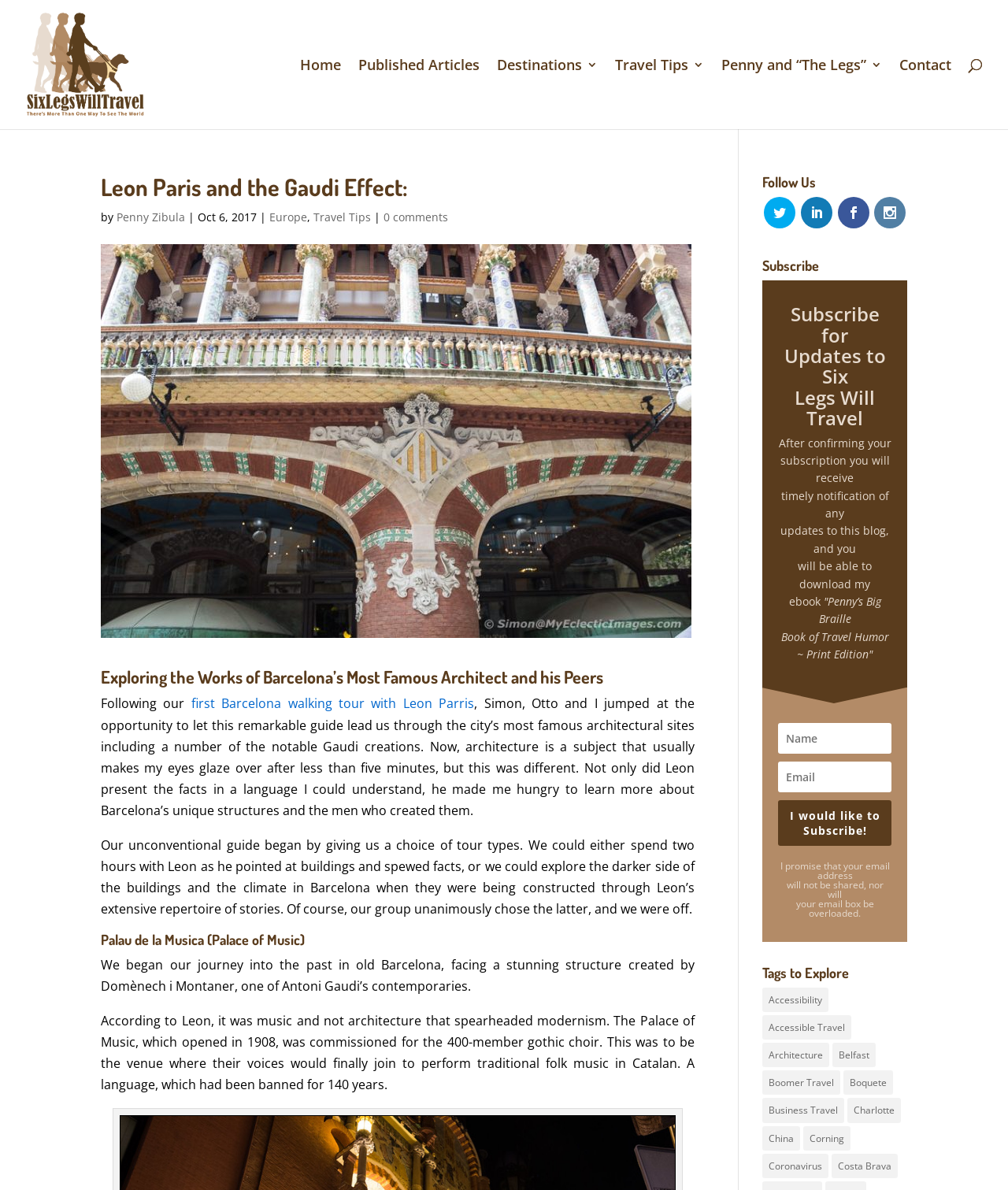How many social media links are there in the 'Follow Us' section?
From the image, respond with a single word or phrase.

4